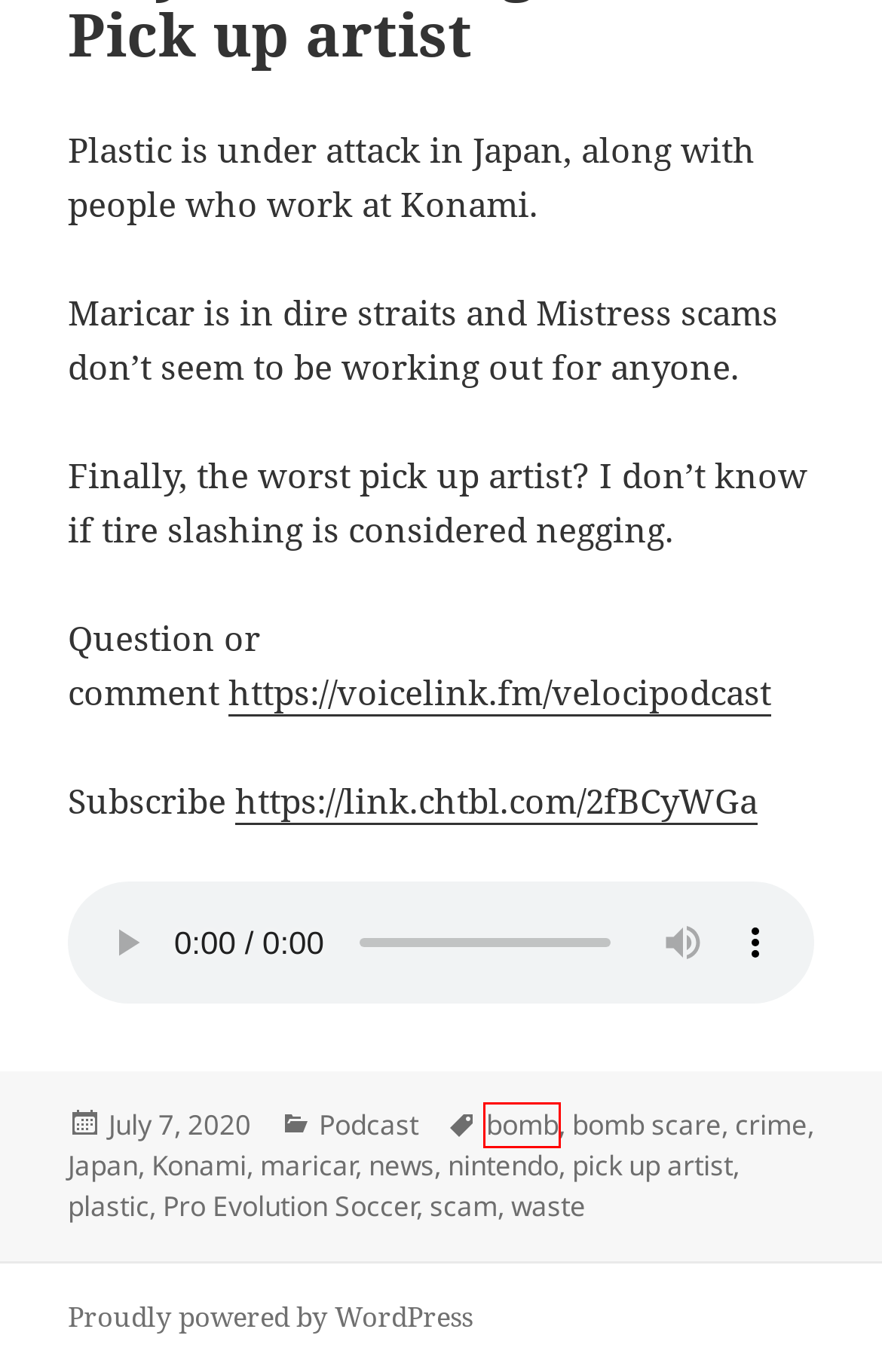Examine the screenshot of the webpage, which has a red bounding box around a UI element. Select the webpage description that best fits the new webpage after the element inside the red bounding box is clicked. Here are the choices:
A. Pro Evolution Soccer – NinjaNewsJapan
B. Japan – NinjaNewsJapan
C. Podcast – NinjaNewsJapan
D. bomb – NinjaNewsJapan
E. plastic – NinjaNewsJapan
F. Blog Tool, Publishing Platform, and CMS – WordPress.org
G. scam – NinjaNewsJapan
H. pick up artist – NinjaNewsJapan

D